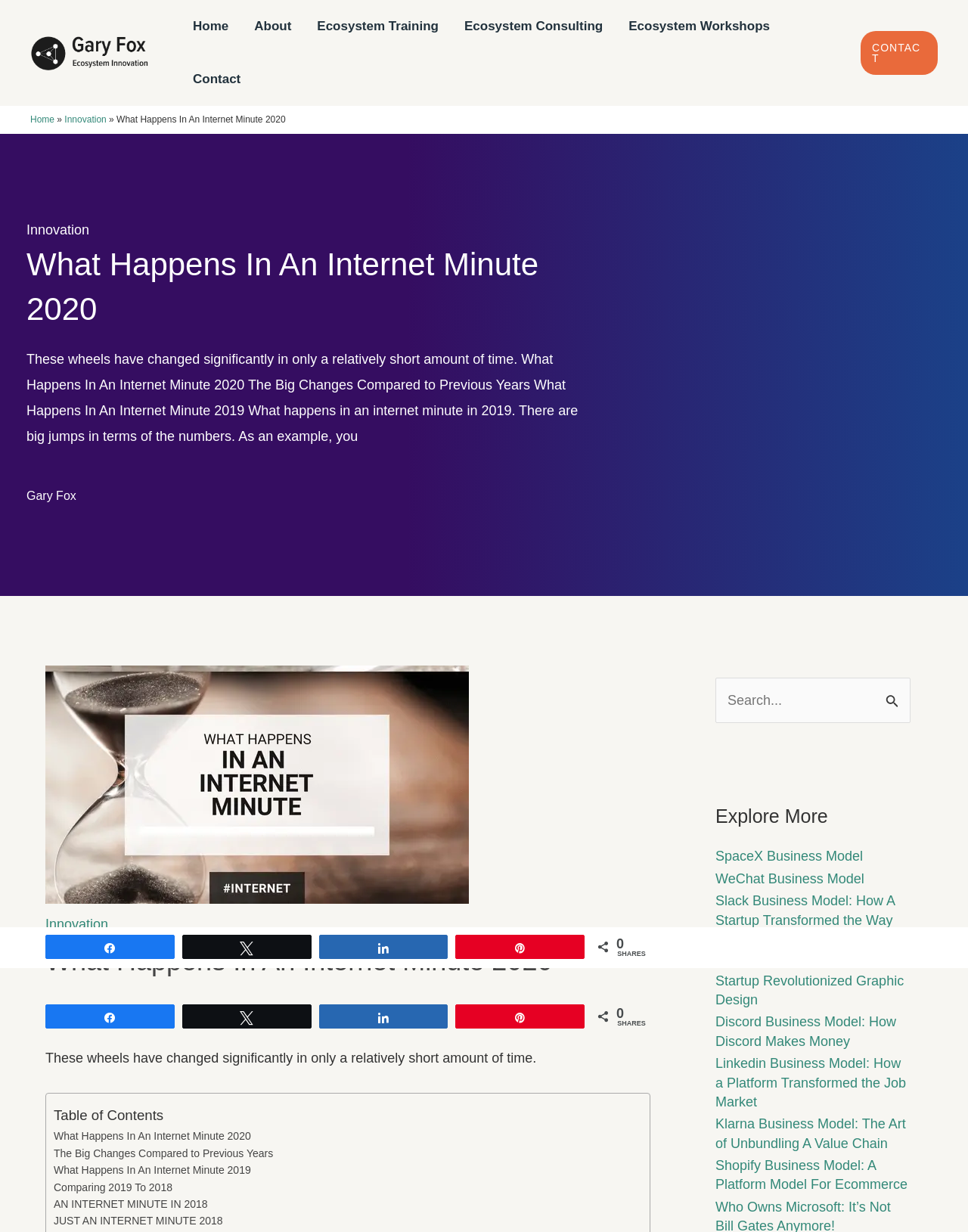How many links are available in the 'Explore More' section?
Give a single word or phrase answer based on the content of the image.

7